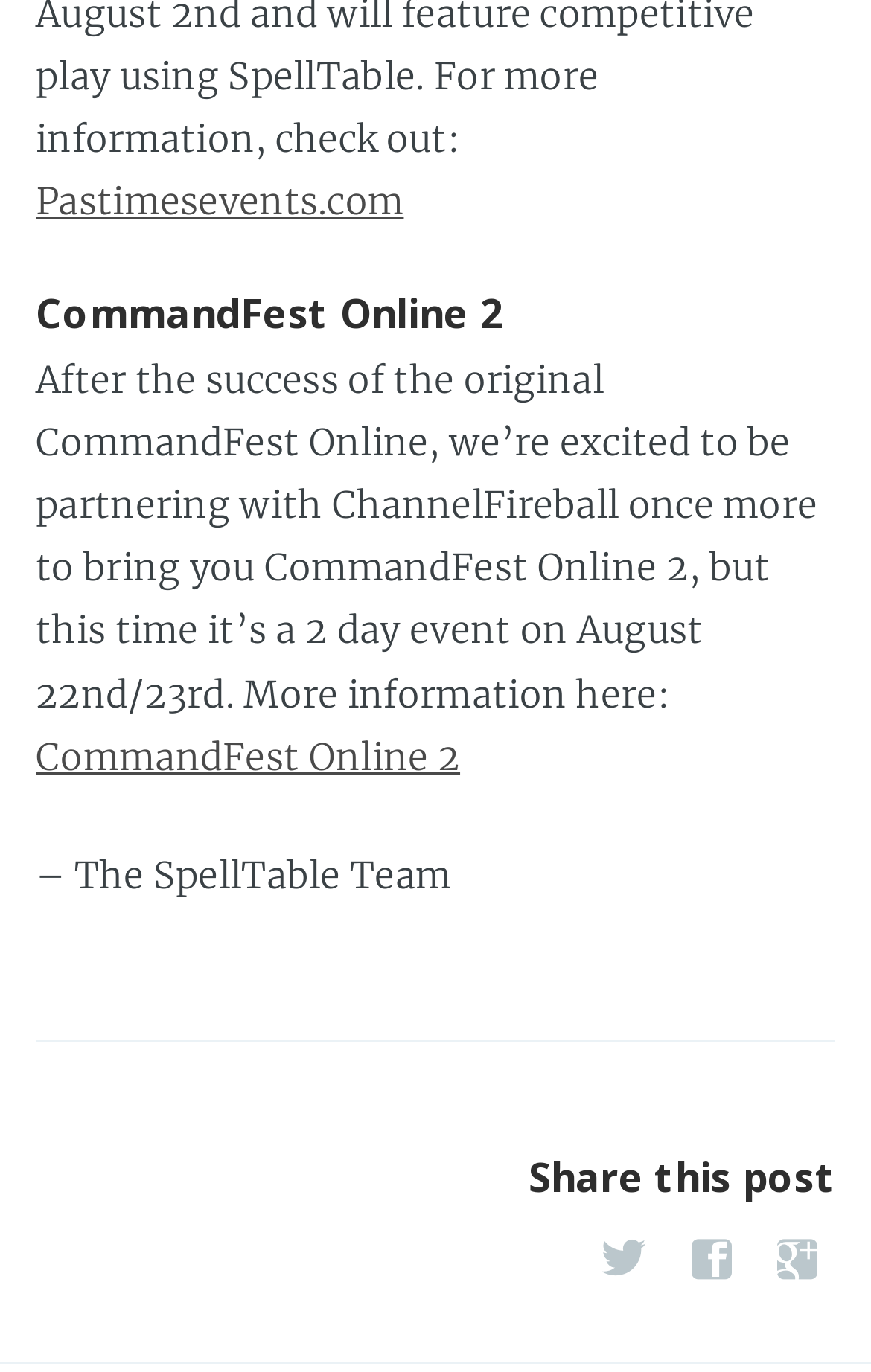How many social media sharing options are available?
Answer the question with a detailed explanation, including all necessary information.

The number of social media sharing options can be inferred from the three link elements containing icons '', '', and '' which are located in the FooterAsNonLandmark element, indicating that there are three social media sharing options available.